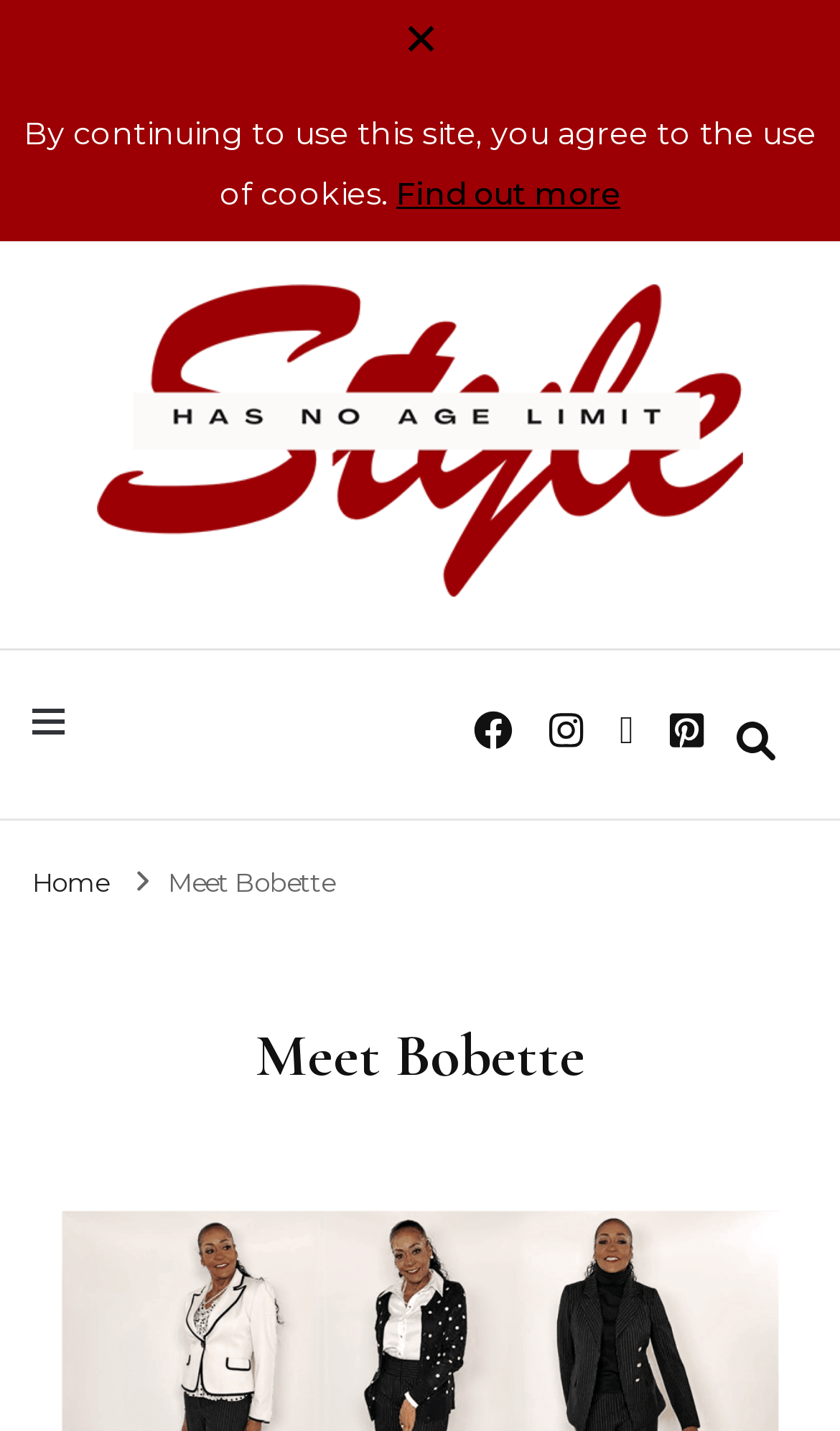Please identify the bounding box coordinates of the area I need to click to accomplish the following instruction: "Click the 'Home' link".

[0.038, 0.605, 0.128, 0.627]